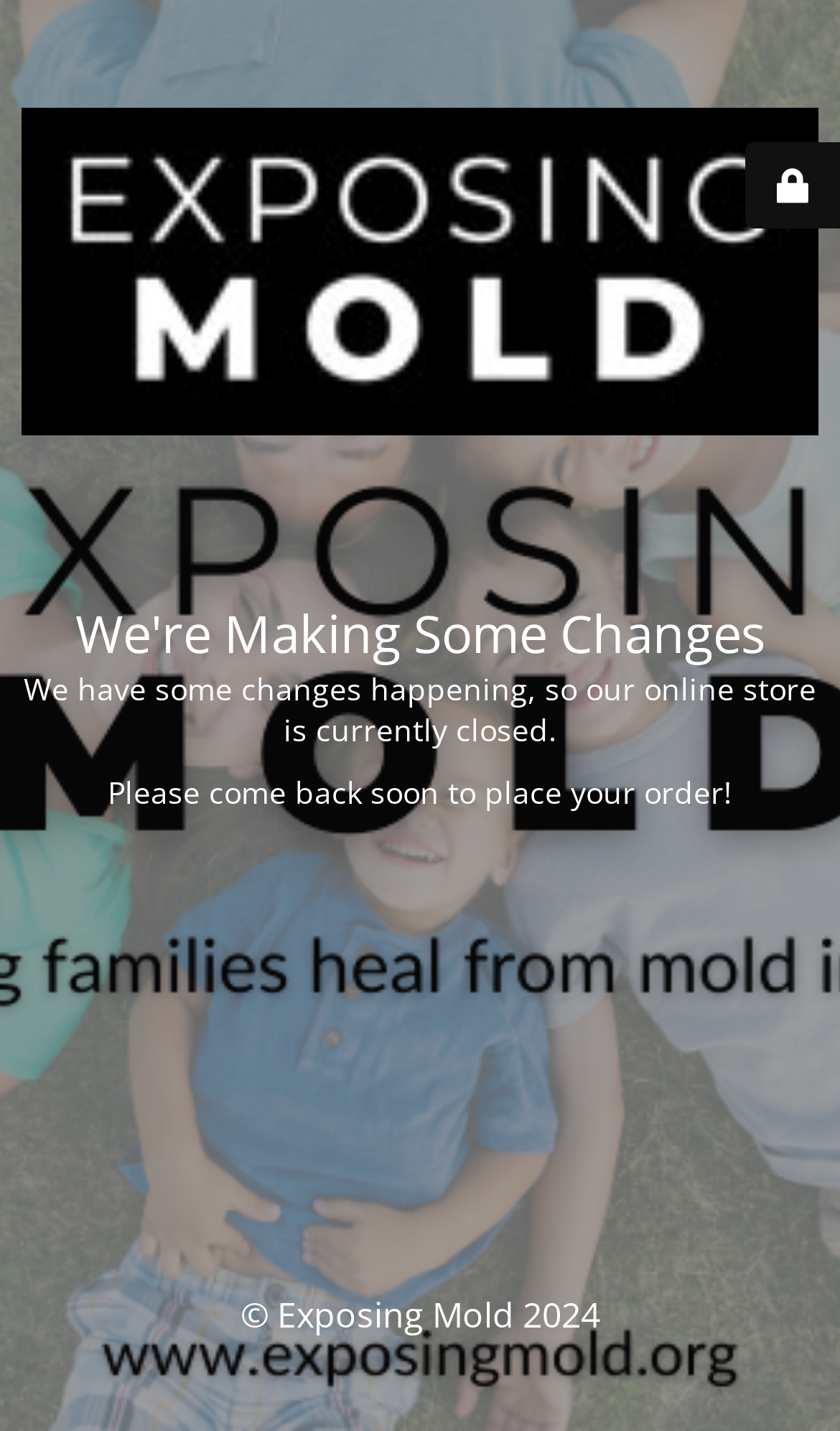Produce an elaborate caption capturing the essence of the webpage.

The webpage appears to be a notification page from Exposing Mold, a website that helps people navigate mold illness and hypersensitivity. At the top of the page, there is a logo image, followed by a heading that reads "We're Making Some Changes". Below the heading, there is a paragraph of text that explains that the online store is currently closed due to changes happening, and invites visitors to come back soon to place their orders.

At the bottom of the page, there is a copyright notice that reads "© Exposing Mold 2024". The page also has a full-screen background image that spans the entire width and height of the page. There are a total of two images on the page, including the logo and the background image.